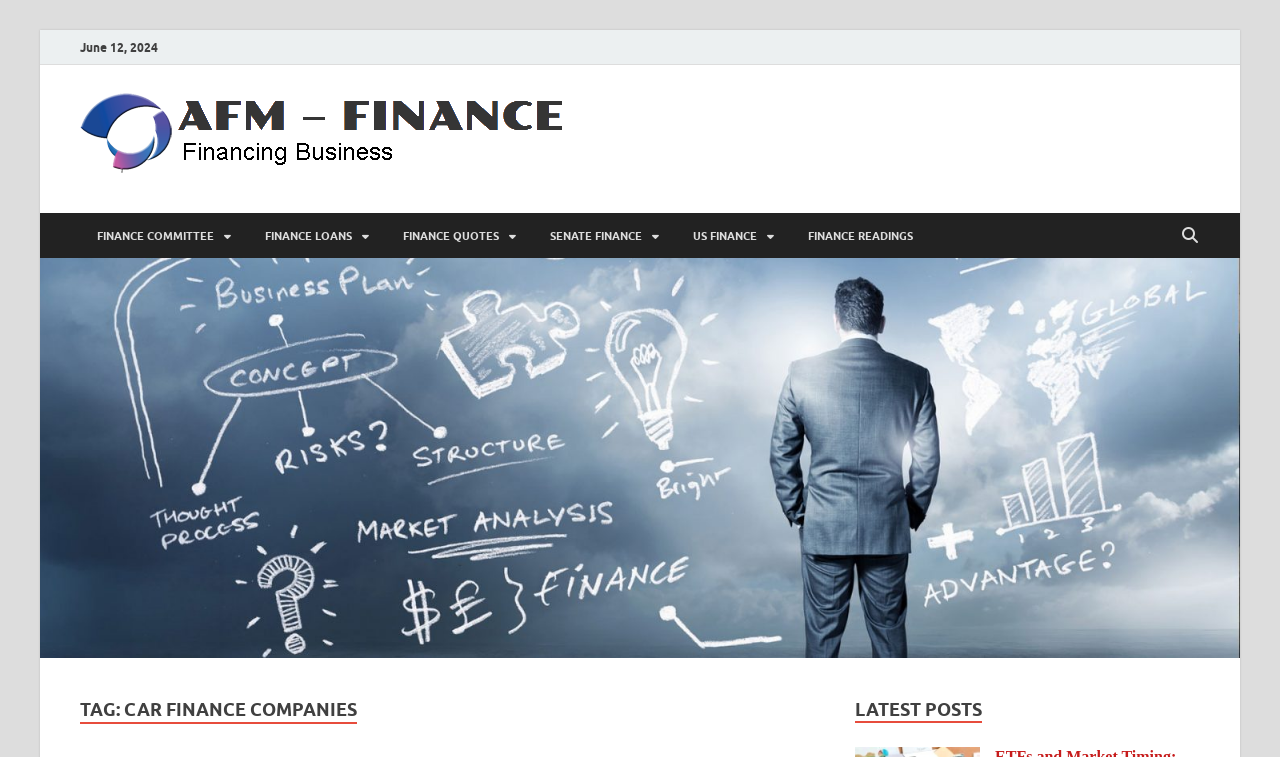Pinpoint the bounding box coordinates of the clickable element needed to complete the instruction: "click on the search button". The coordinates should be provided as four float numbers between 0 and 1: [left, top, right, bottom].

[0.918, 0.281, 0.941, 0.342]